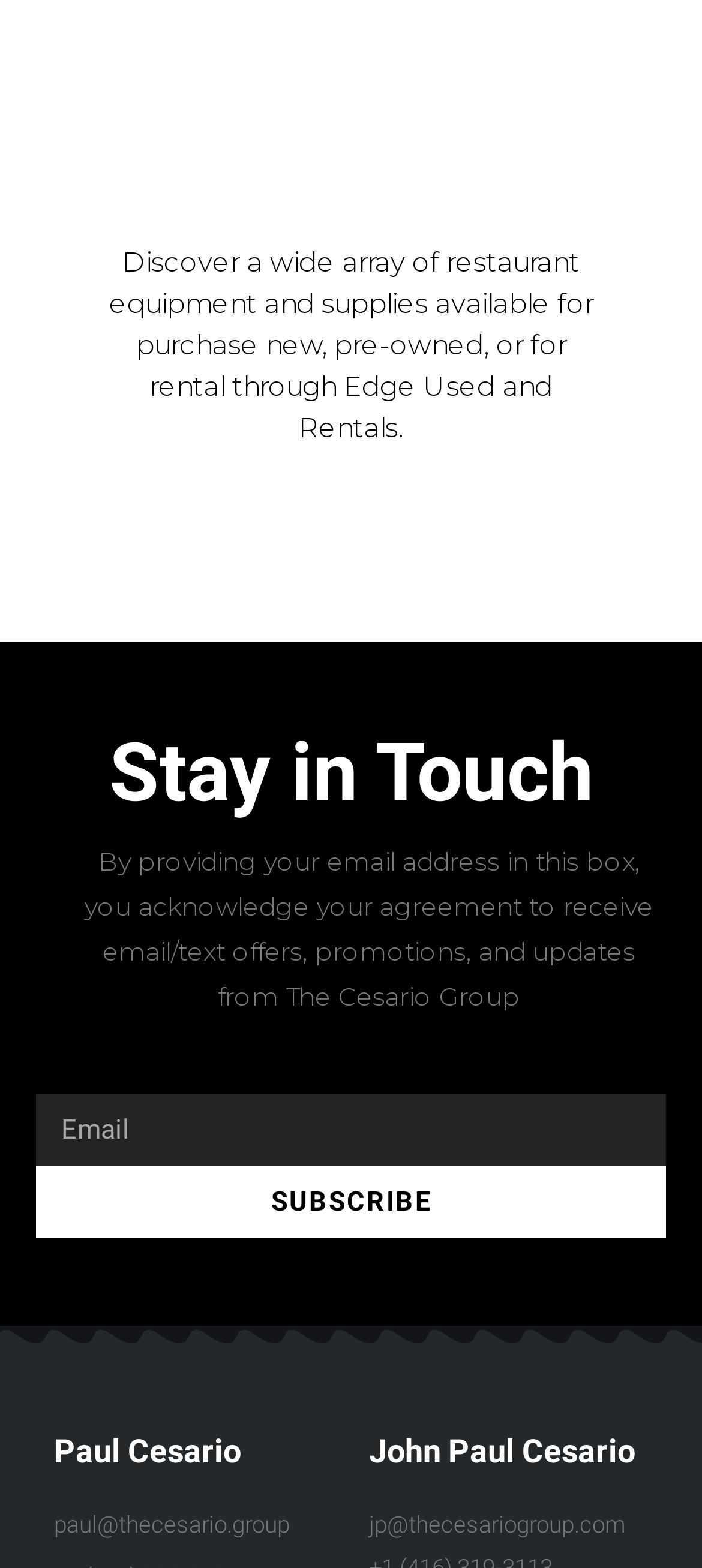From the given element description: "alt="Edge_LOGO-old-3" title="Edge_LOGO-old-3"", find the bounding box for the UI element. Provide the coordinates as four float numbers between 0 and 1, in the order [left, top, right, bottom].

[0.265, 0.016, 0.735, 0.131]